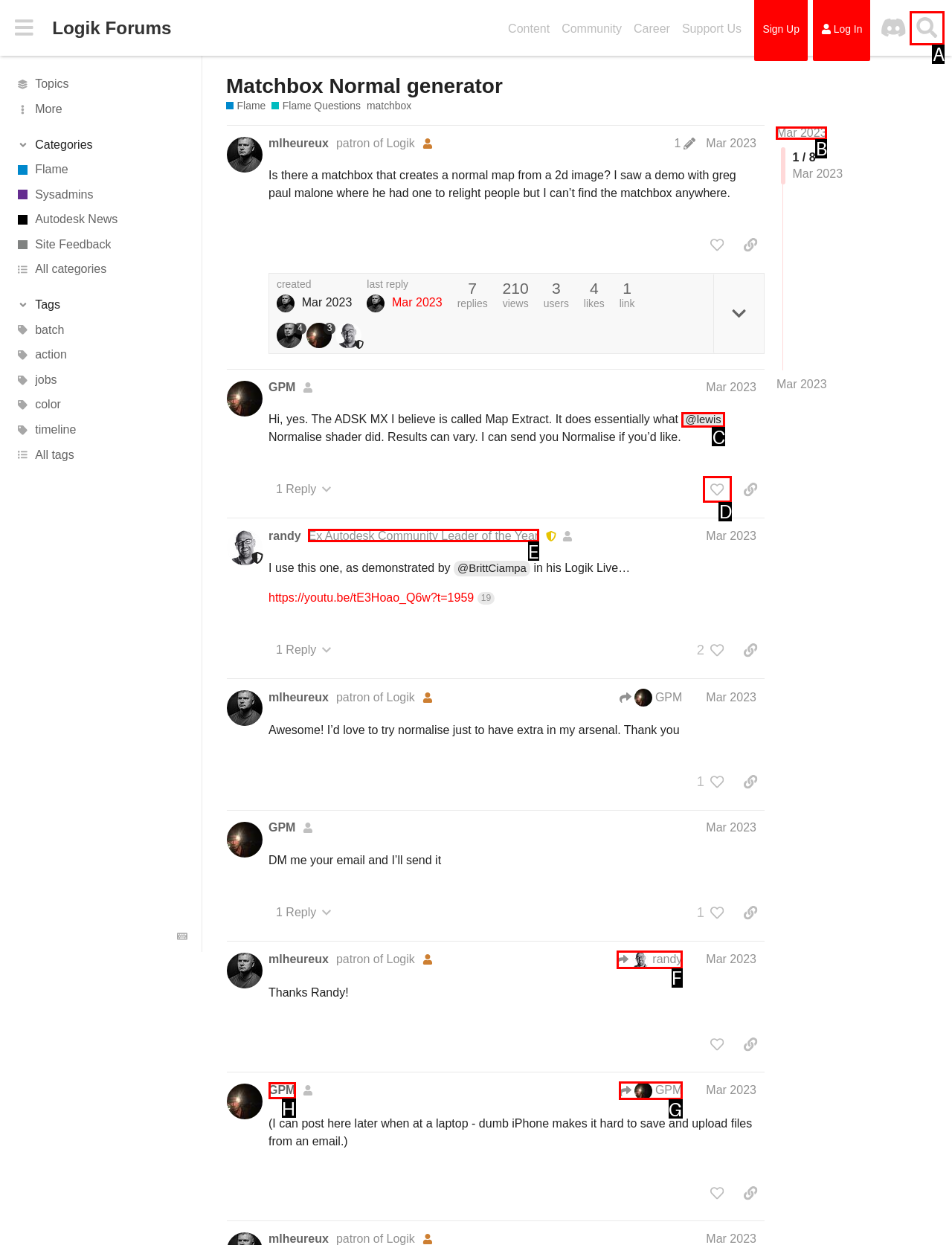Which HTML element should be clicked to fulfill the following task: Click the 'Search' button?
Reply with the letter of the appropriate option from the choices given.

A